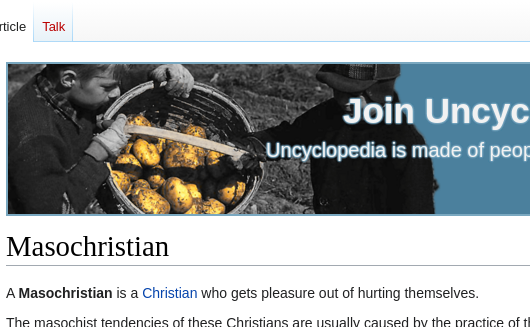Give a detailed account of the visual content in the image.

The image features a whimsical banner for Uncyclopedia, humorously promoting the idea of joining the platform. It showcases a vintage black-and-white photograph of two children, one on the left and one on the right, engaged in the comedic act of filling a basket with potatoes. The imagery captures a lighthearted, playful tone, characteristic of Uncyclopedia's satirical content. Above the image, a bright blue banner reads "Join Uncyclopedia Today!" along with a playful tagline proclaiming that "Uncyclopedia is made of people (and intelligent monkeys) like you." This emphasizes the site’s humorous and community-oriented approach to content creation, inviting users to engage with its unique style of satire. The overall aesthetic blends nostalgia with a touch of silliness, embodying the quirky spirit of the encyclopedia.